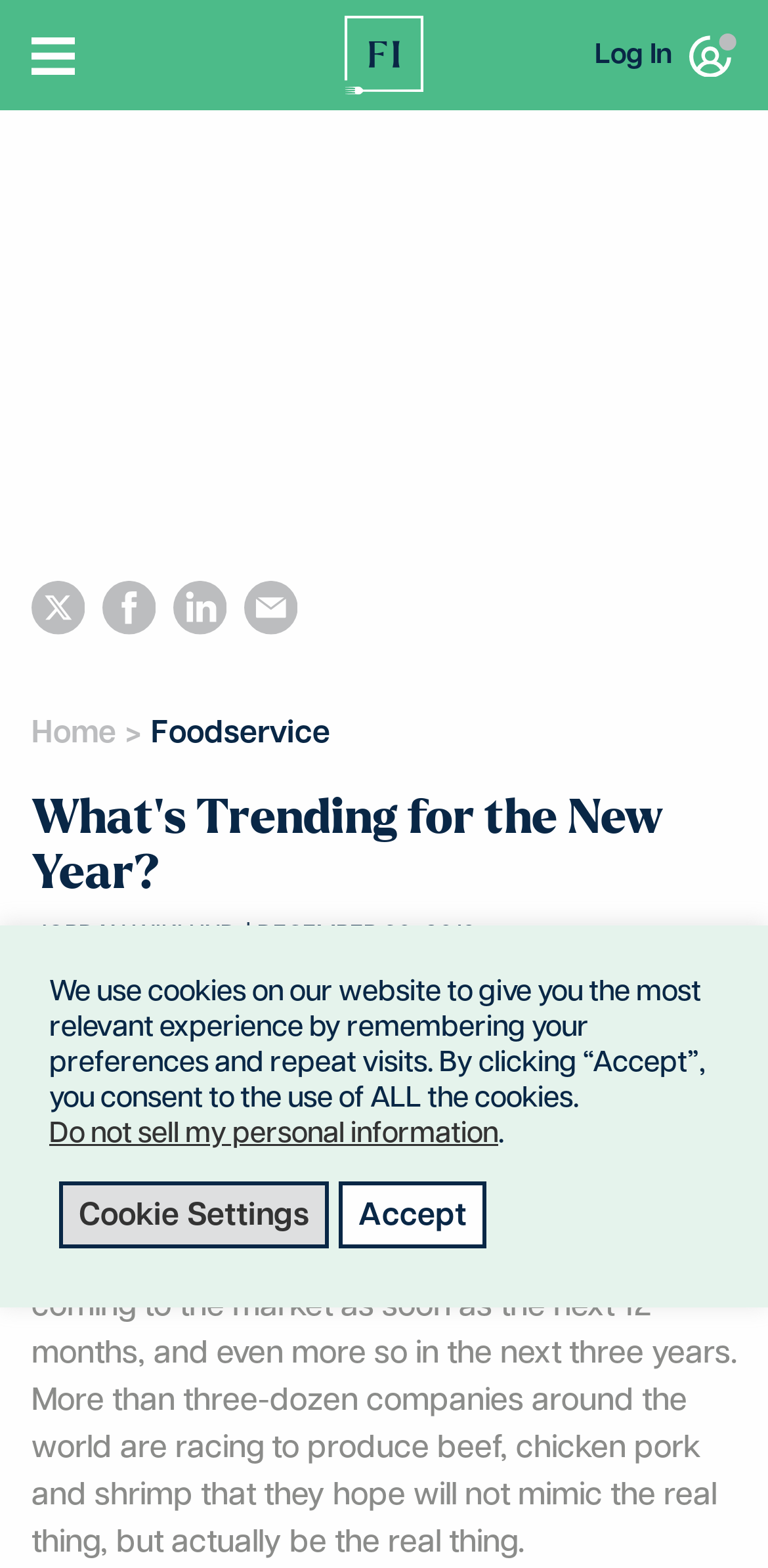What is the principal heading displayed on the webpage?

What’s Trending for the New Year?